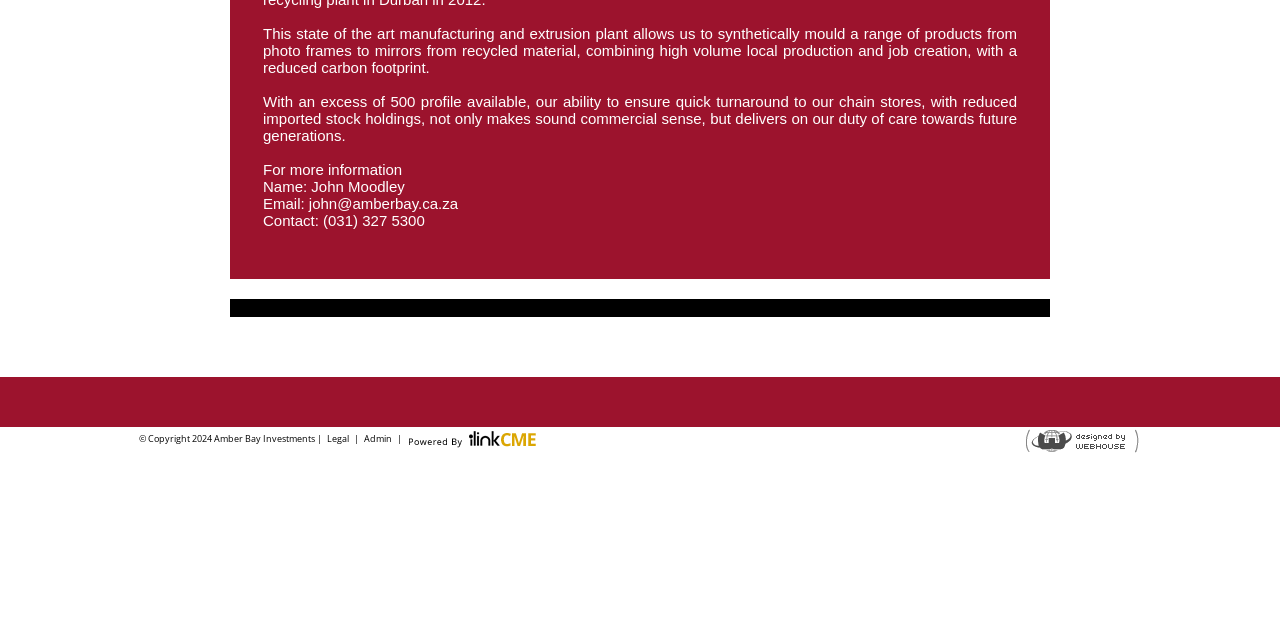From the webpage screenshot, predict the bounding box coordinates (top-left x, top-left y, bottom-right x, bottom-right y) for the UI element described here: alt="Ilink CME Logo"

[0.319, 0.667, 0.418, 0.702]